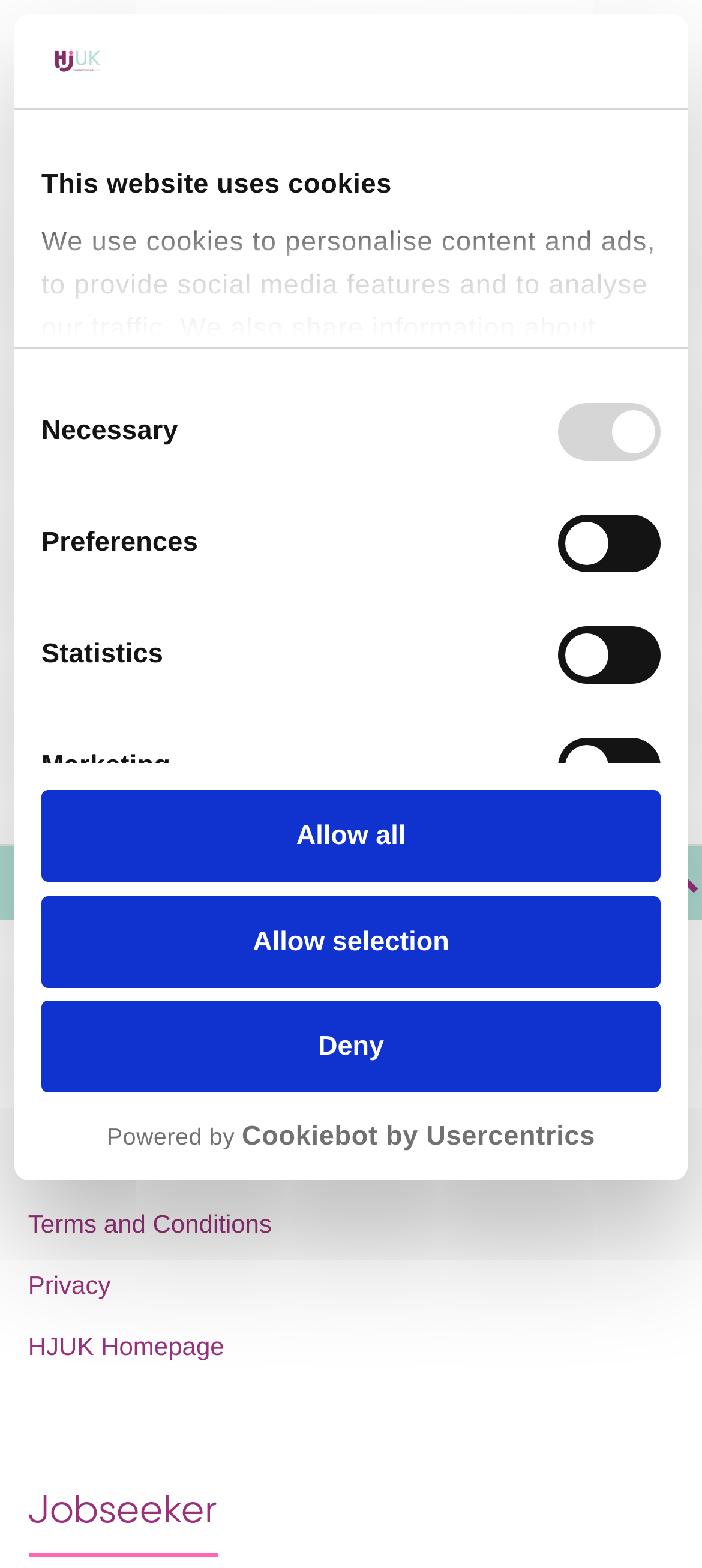Identify the bounding box coordinates for the element you need to click to achieve the following task: "Click the 'Deny' button". Provide the bounding box coordinates as four float numbers between 0 and 1, in the form [left, top, right, bottom].

[0.059, 0.638, 0.941, 0.697]